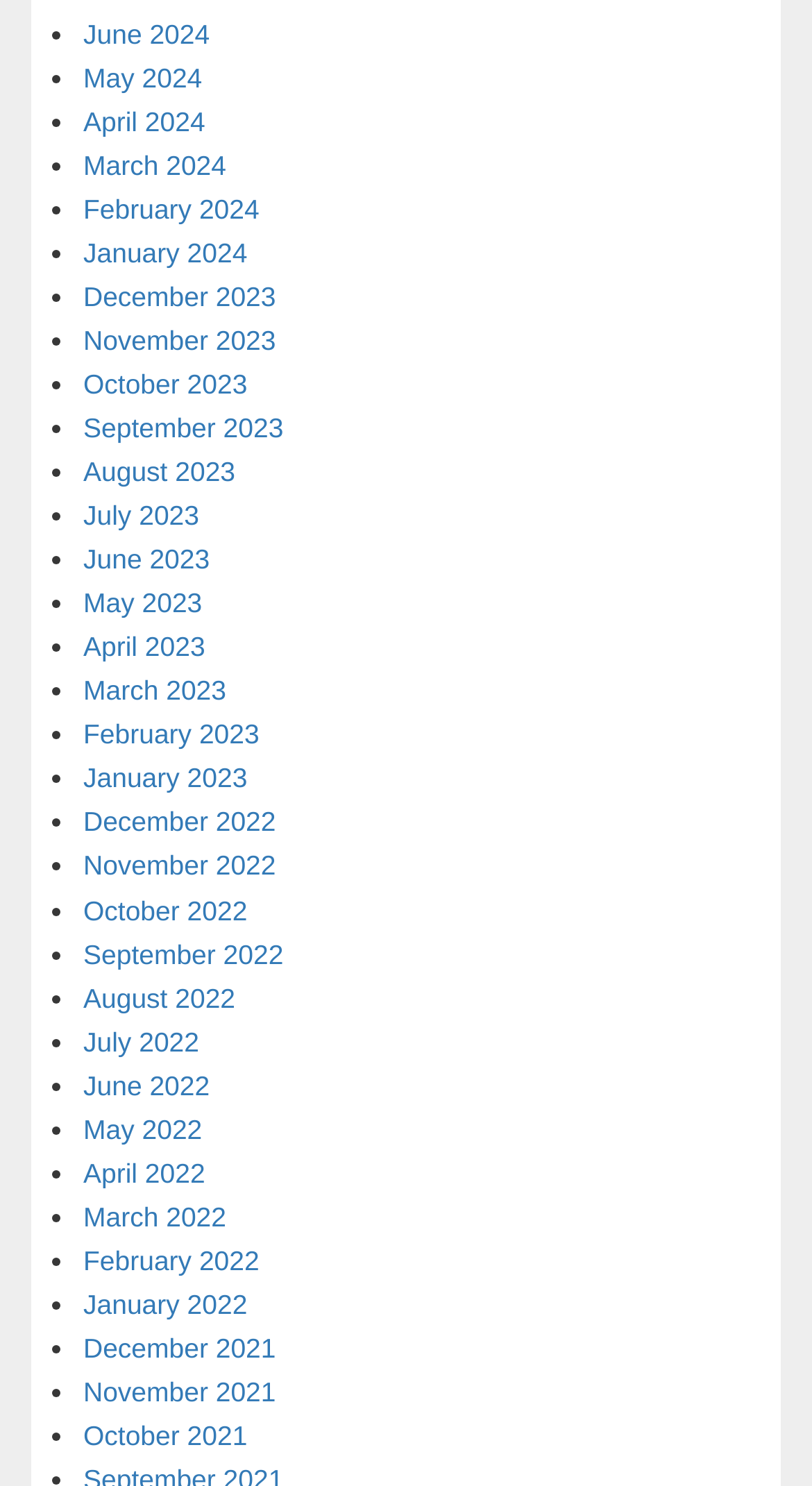What is the latest month listed?
Answer with a single word or phrase, using the screenshot for reference.

June 2024